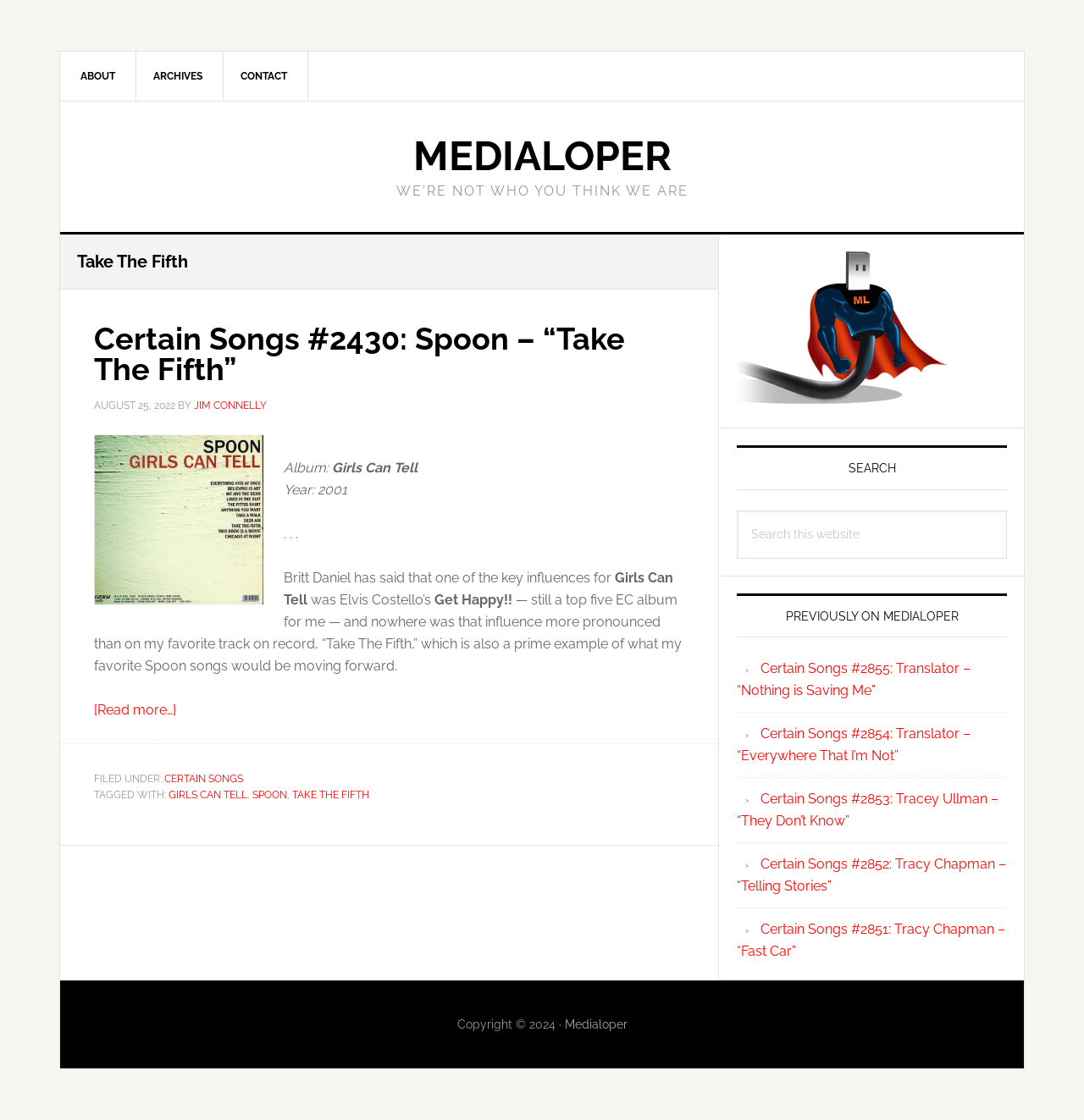Can you find and provide the title of the webpage?

Take The Fifth